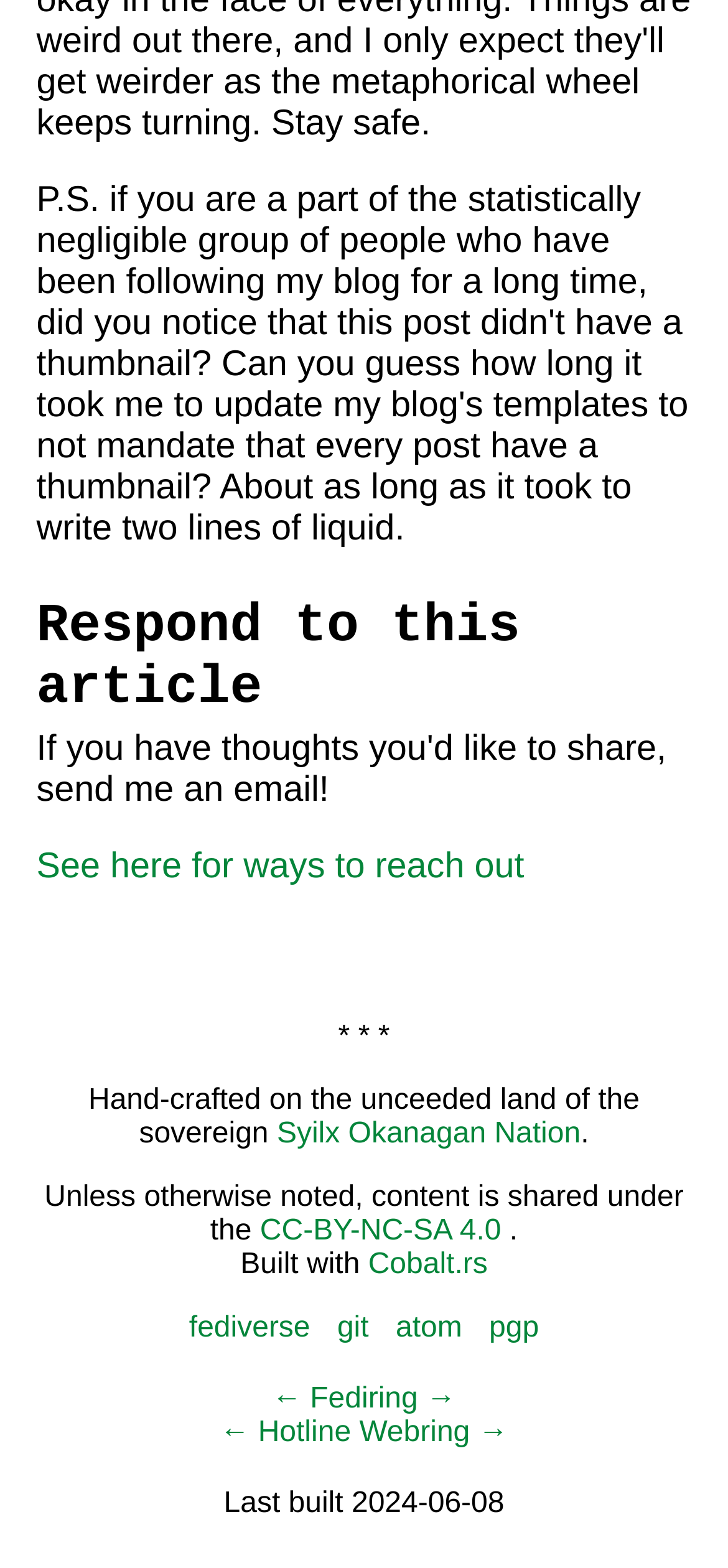Please answer the following question using a single word or phrase: 
What is the license under which the content is shared?

CC-BY-NC-SA 4.0